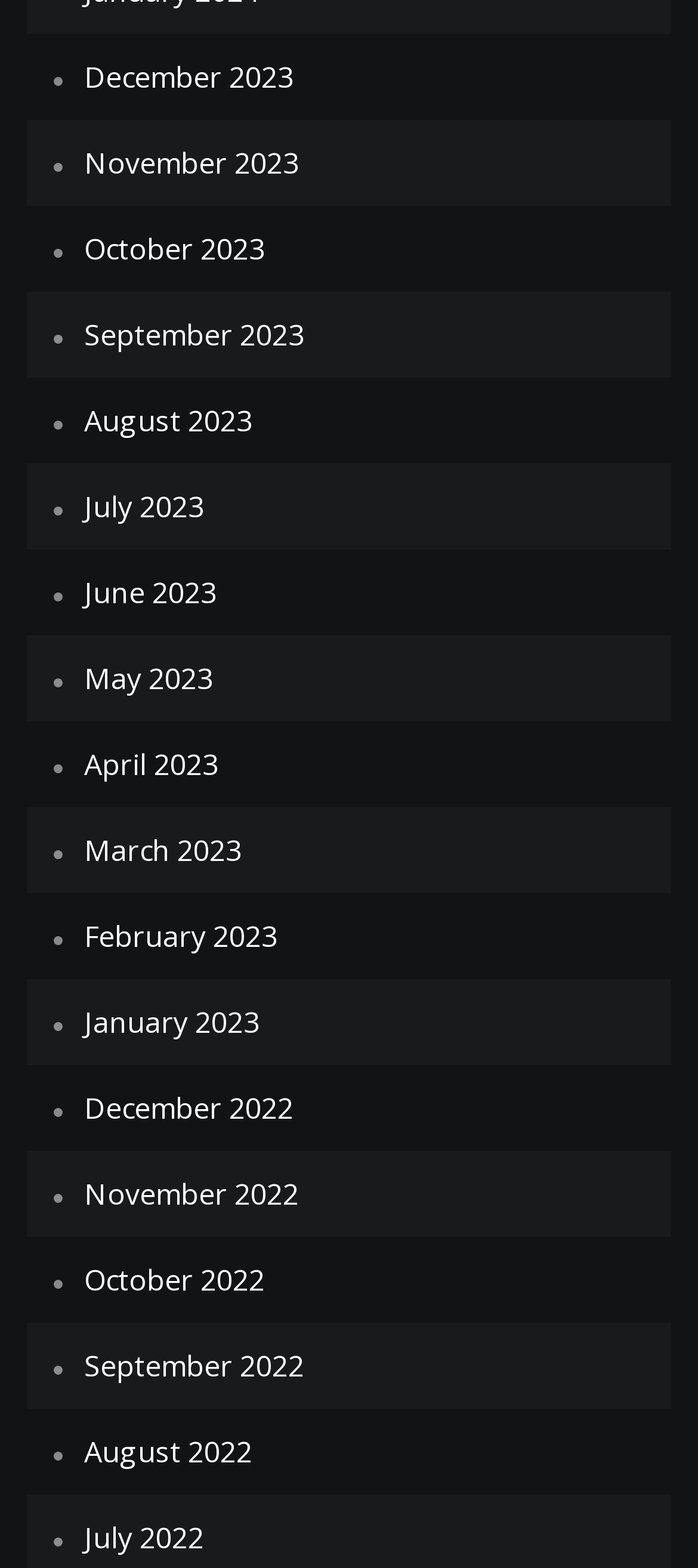Extract the bounding box coordinates for the HTML element that matches this description: "Public Charge". The coordinates should be four float numbers between 0 and 1, i.e., [left, top, right, bottom].

None